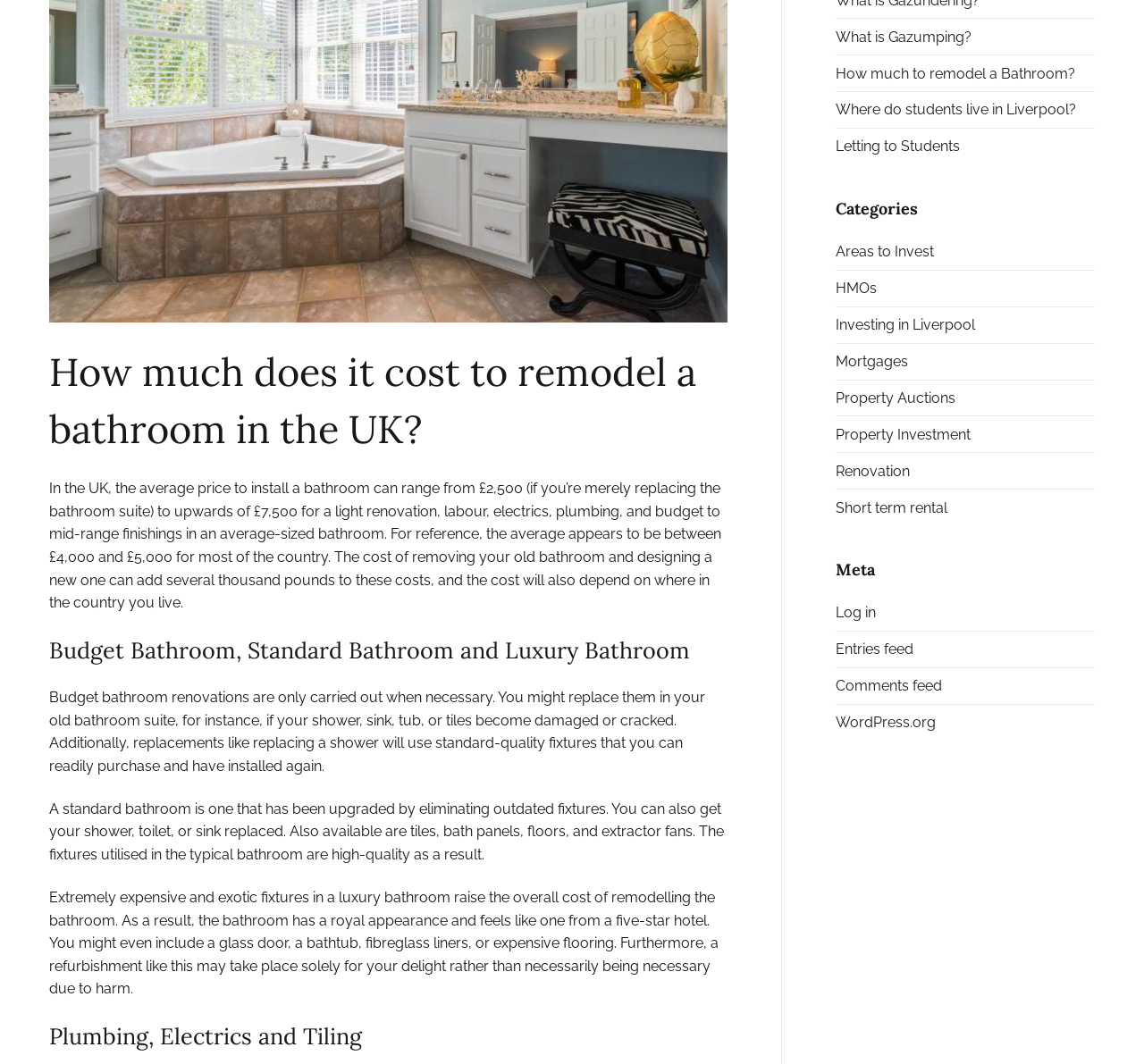Please provide a one-word or short phrase answer to the question:
What is the purpose of a Luxury bathroom renovation?

For delight